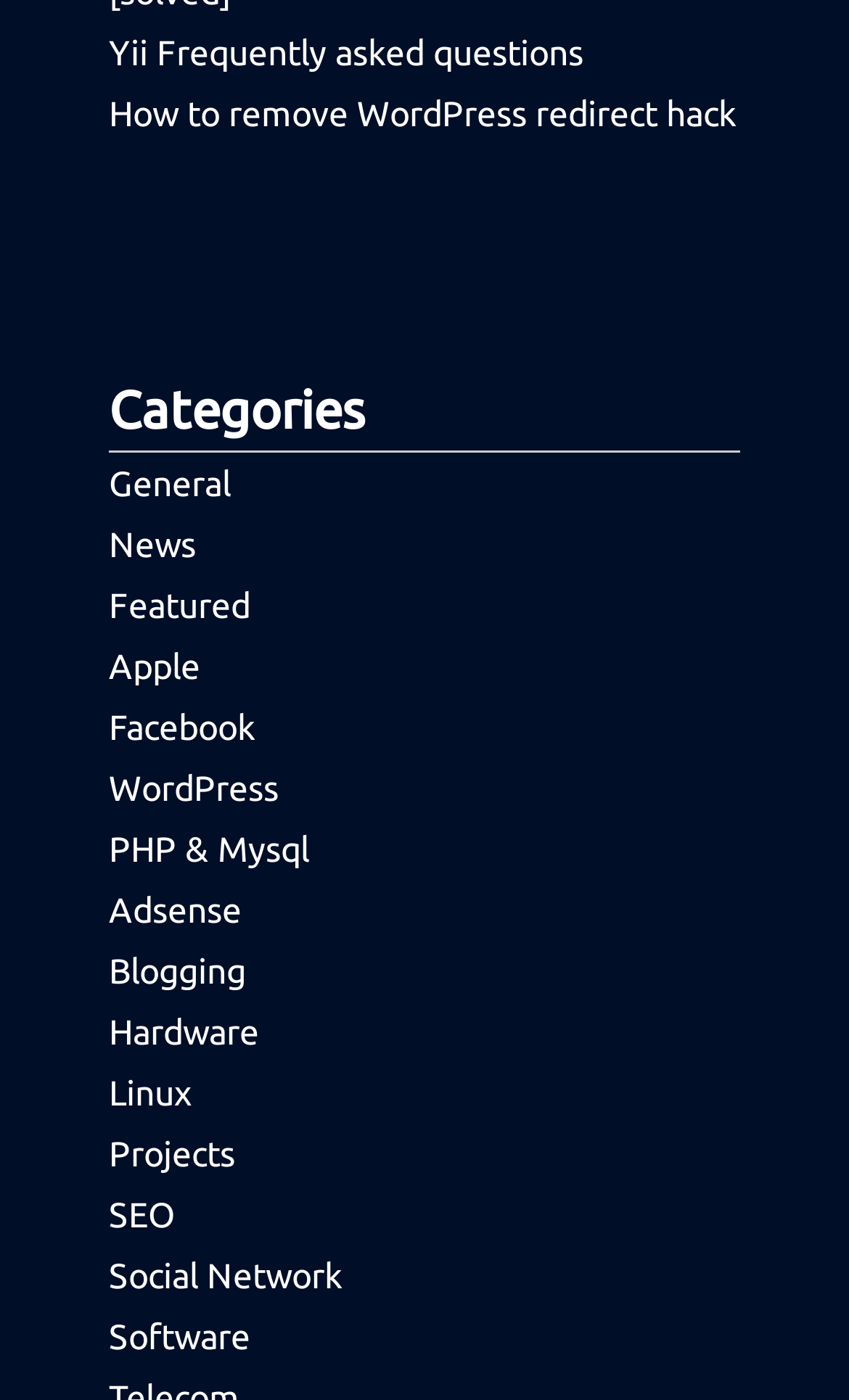Based on the element description PHP & Mysql, identify the bounding box of the UI element in the given webpage screenshot. The coordinates should be in the format (top-left x, top-left y, bottom-right x, bottom-right y) and must be between 0 and 1.

[0.128, 0.592, 0.364, 0.62]